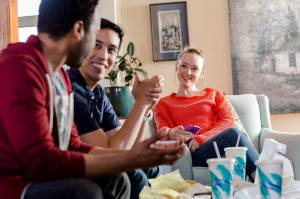How many individuals are engaged in the conversation?
Refer to the image and provide a detailed answer to the question.

The caption explicitly states that three individuals are engaged in a lively conversation, creating a warm and inviting atmosphere.